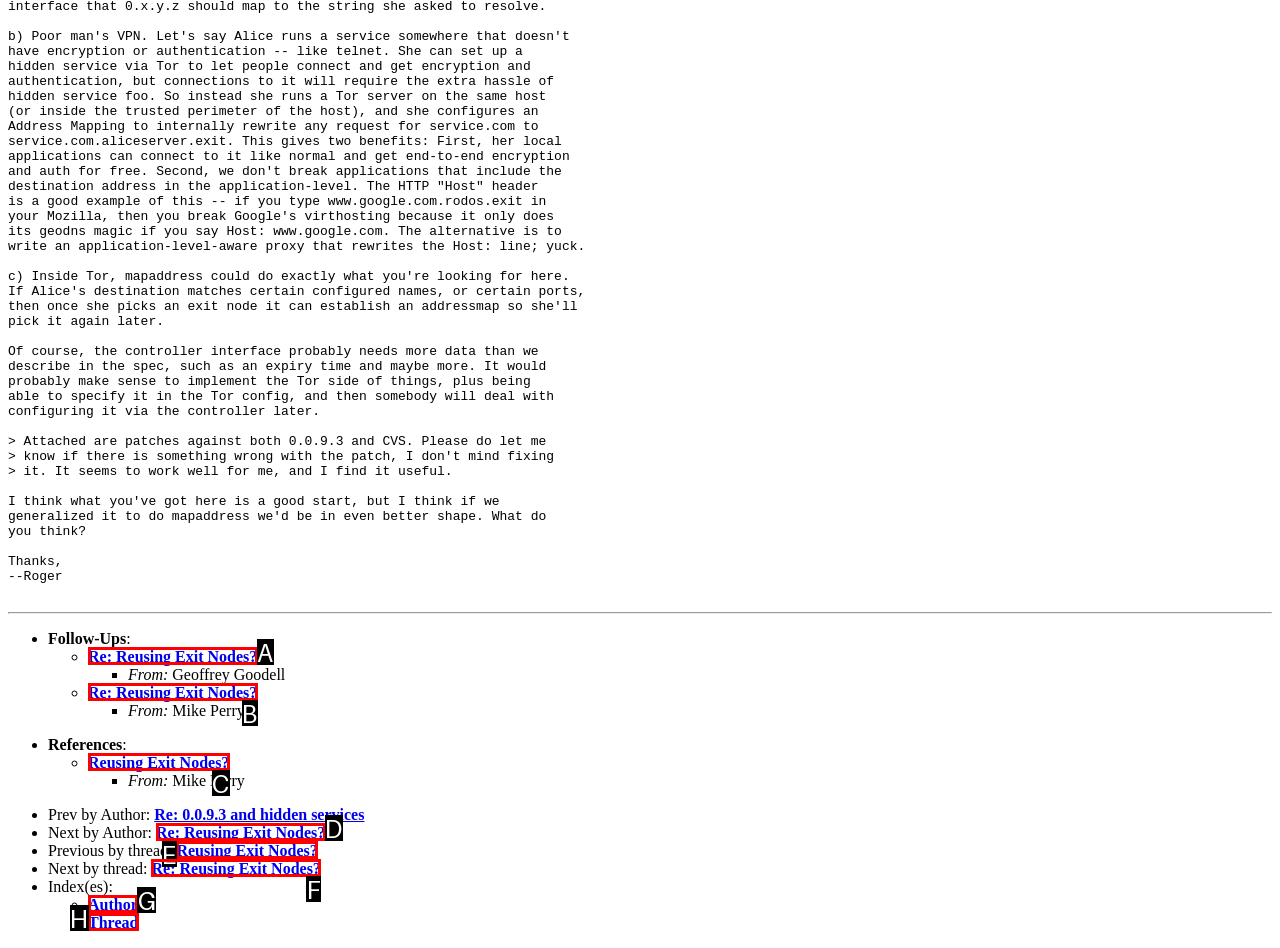From the choices given, find the HTML element that matches this description: Re: Reusing Exit Nodes?. Answer with the letter of the selected option directly.

A